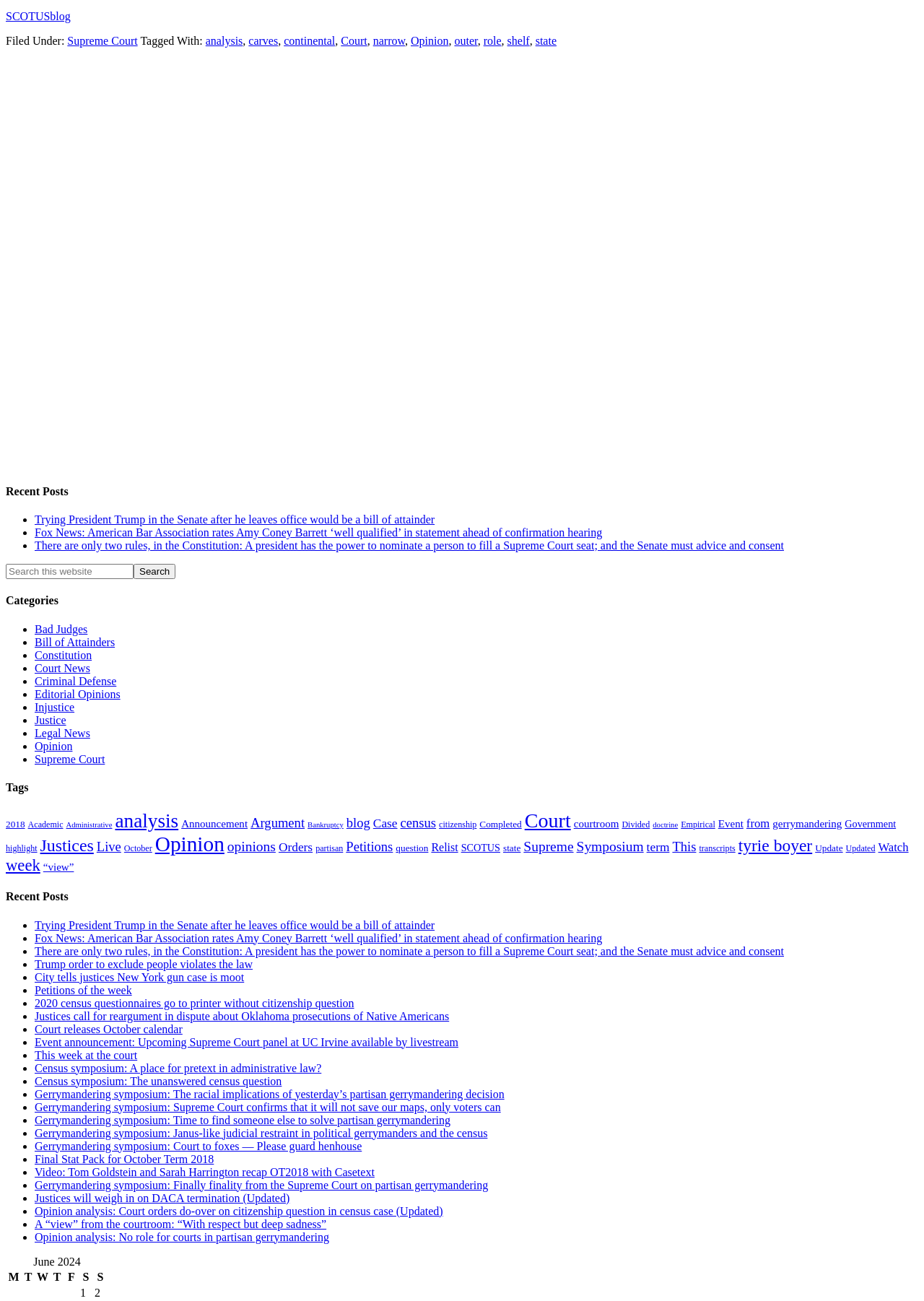What is the purpose of the search box?
Provide a concise answer using a single word or phrase based on the image.

To search the website